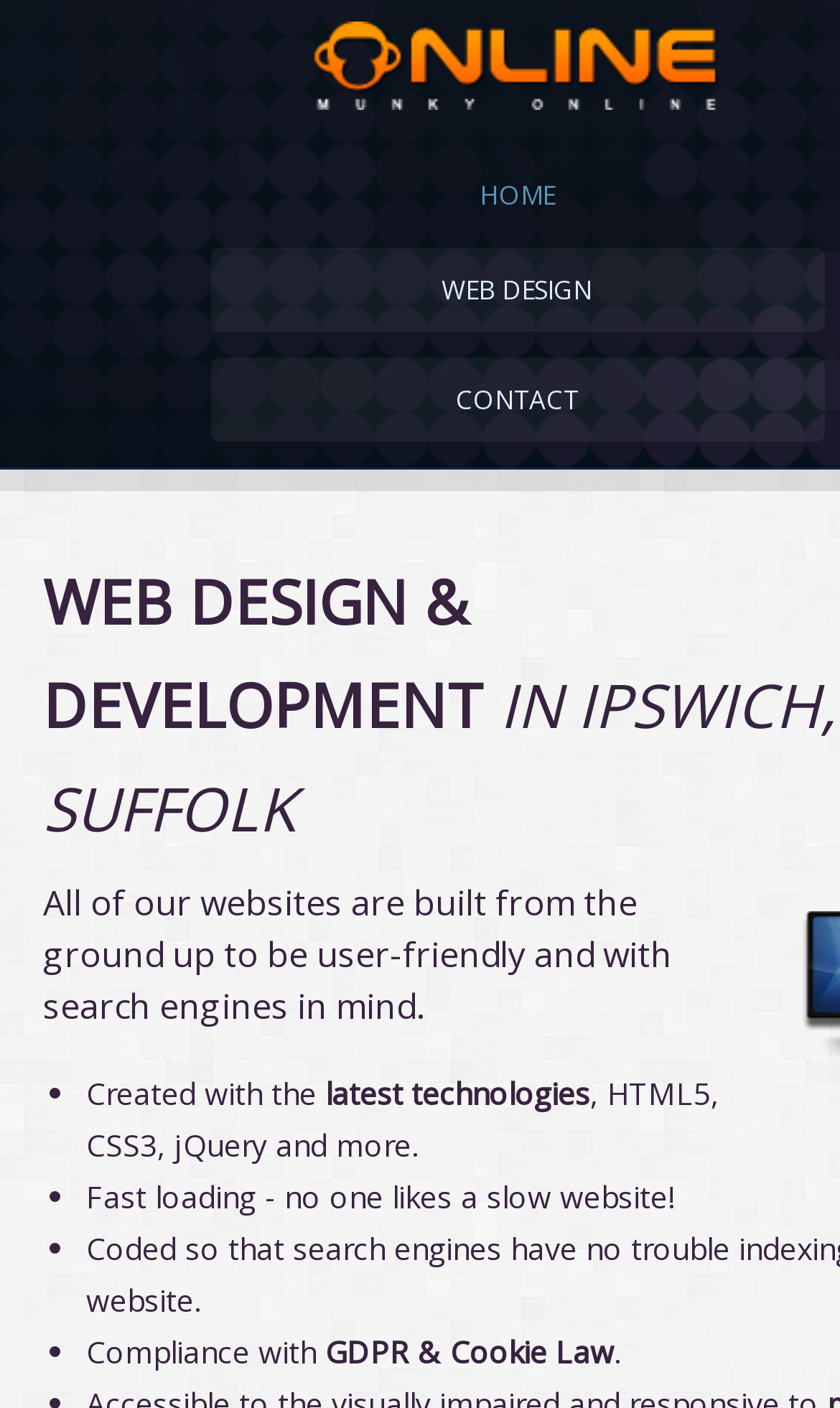Answer the question in one word or a short phrase:
What is the company name on the logo?

MunkyOnline